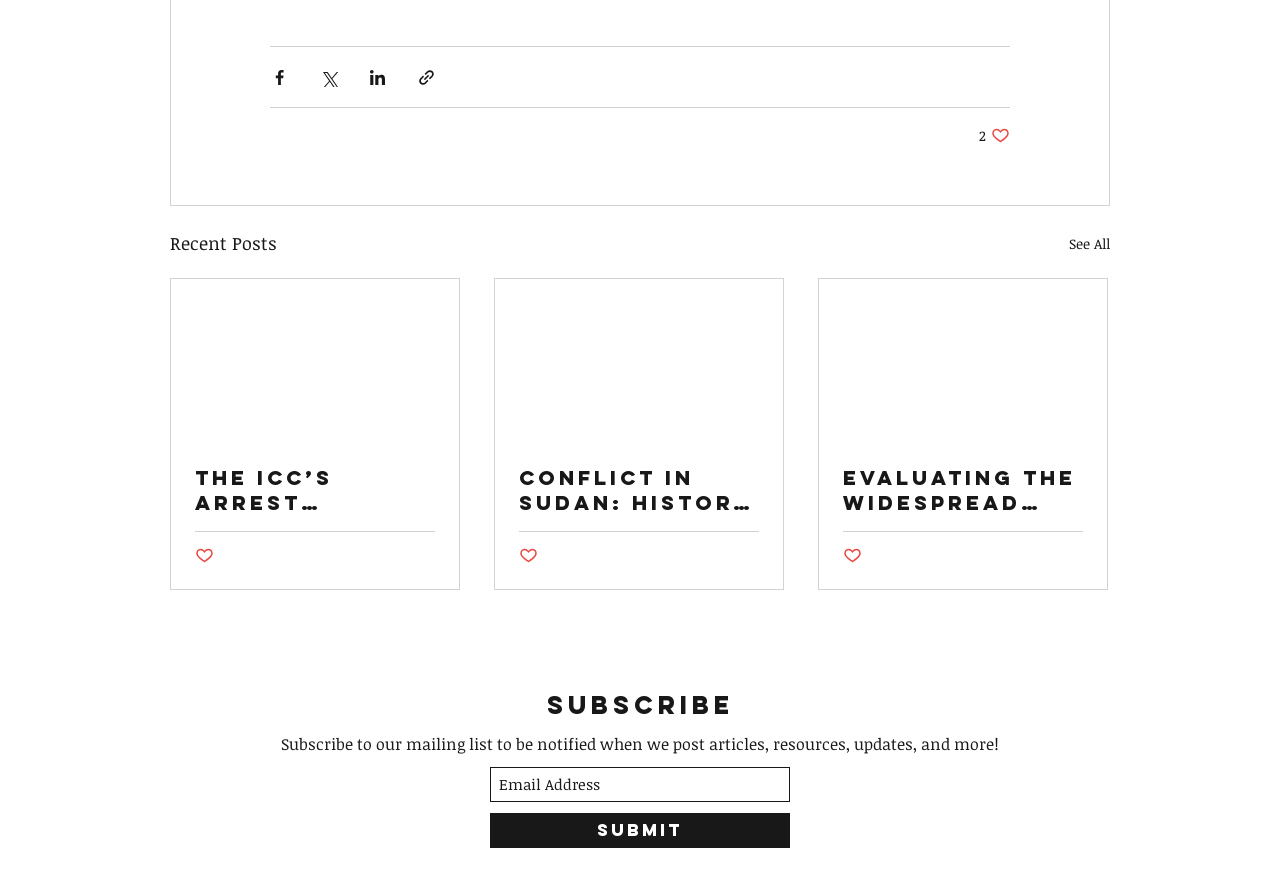Please identify the bounding box coordinates of the element that needs to be clicked to perform the following instruction: "Check out the Wickerman game".

None